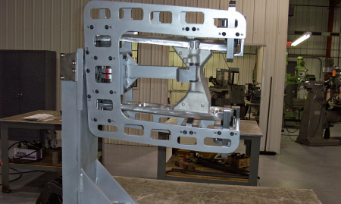Describe all the elements in the image extensively.

This image showcases a metallic weld fixture, designed to facilitate precise welding operations. The fixture features a robust frame with multiple openings, allowing it to securely hold and position components during the welding process. The industrial setting is evident with machinery and workbenches in the background, highlighting the functional environment in which such fixtures are utilized. The design emphasizes stability and accessibility, ensuring that welders can work efficiently while maintaining strong support for the components being joined. This equipment is an example of Southern Minnesota Tooling's commitment to providing high-quality, durable welding solutions tailored to industry needs.